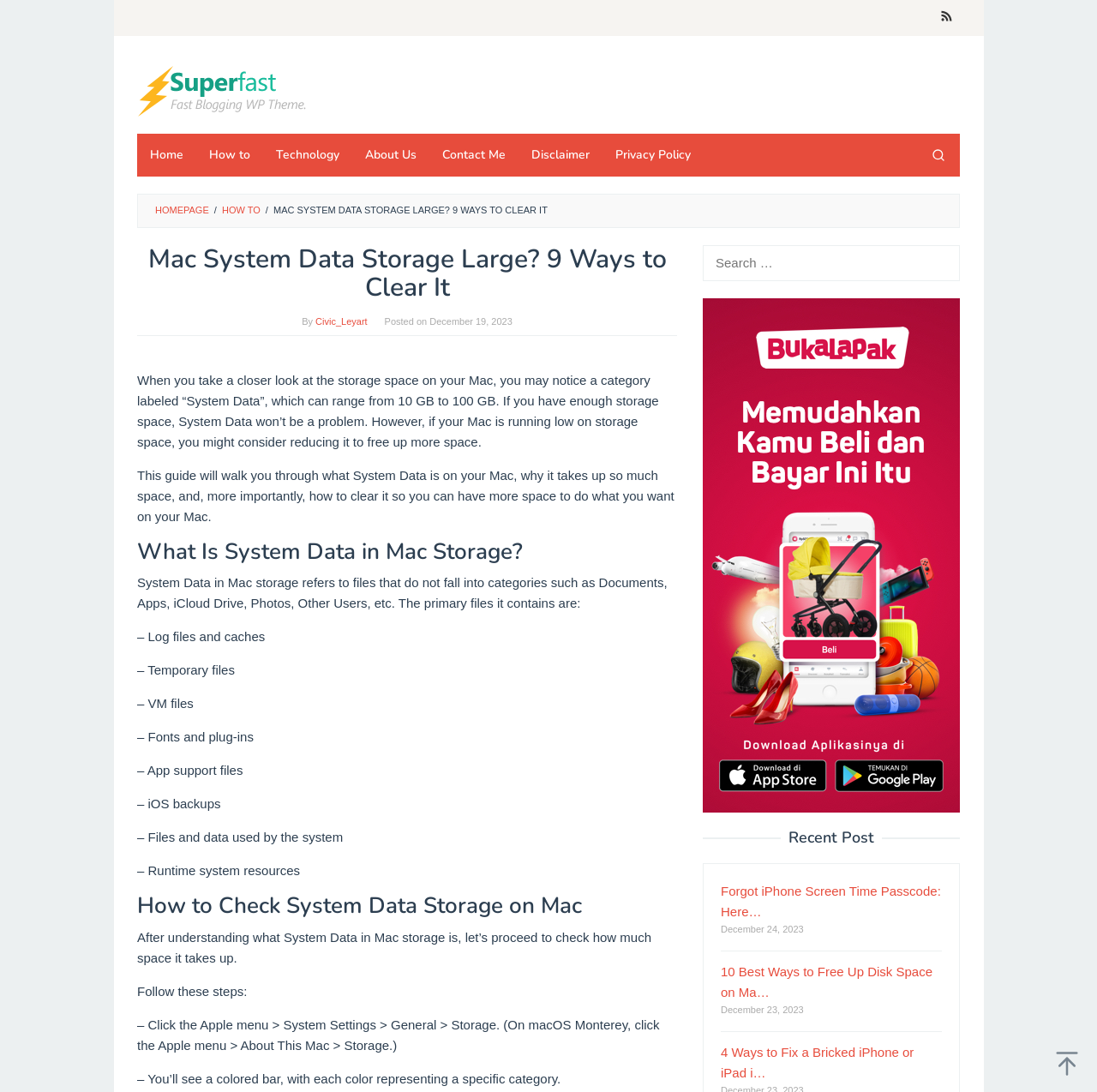Answer the question briefly using a single word or phrase: 
Who wrote this article?

Civic Leyart